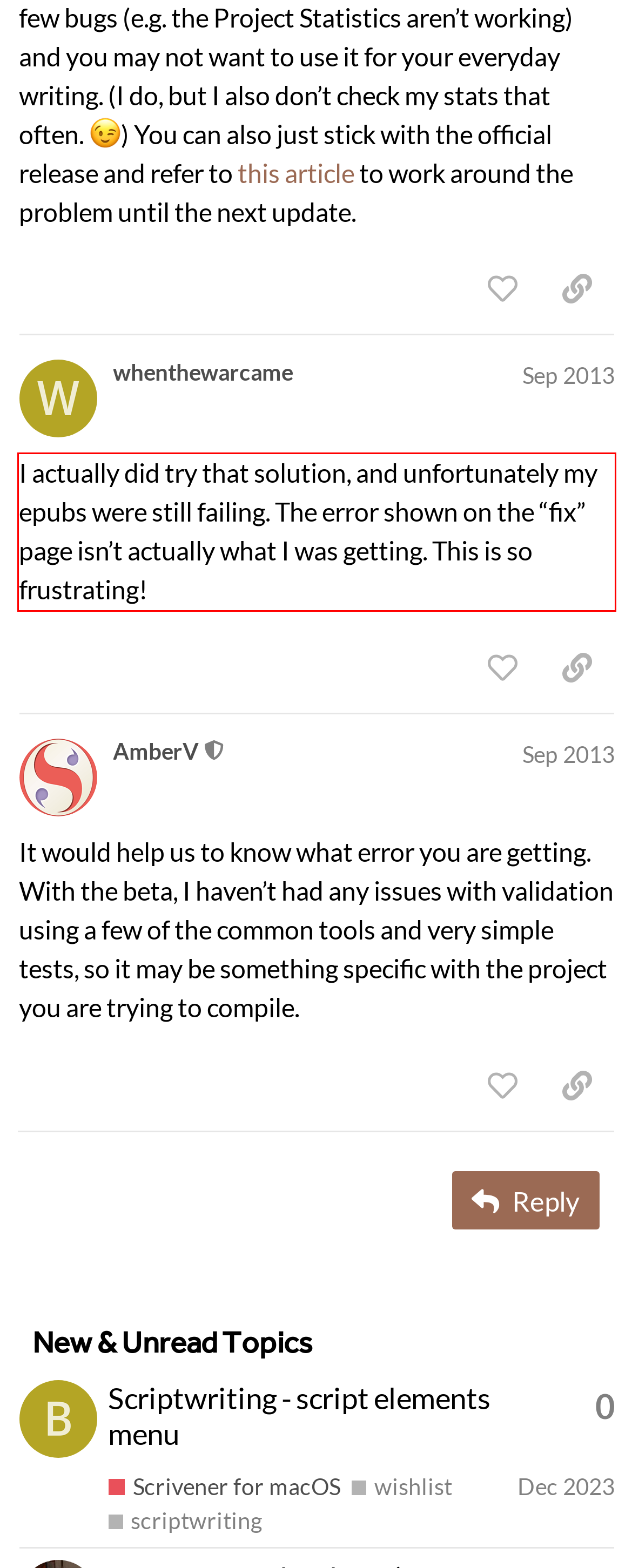With the provided screenshot of a webpage, locate the red bounding box and perform OCR to extract the text content inside it.

I actually did try that solution, and unfortunately my epubs were still failing. The error shown on the “fix” page isn’t actually what I was getting. This is so frustrating!